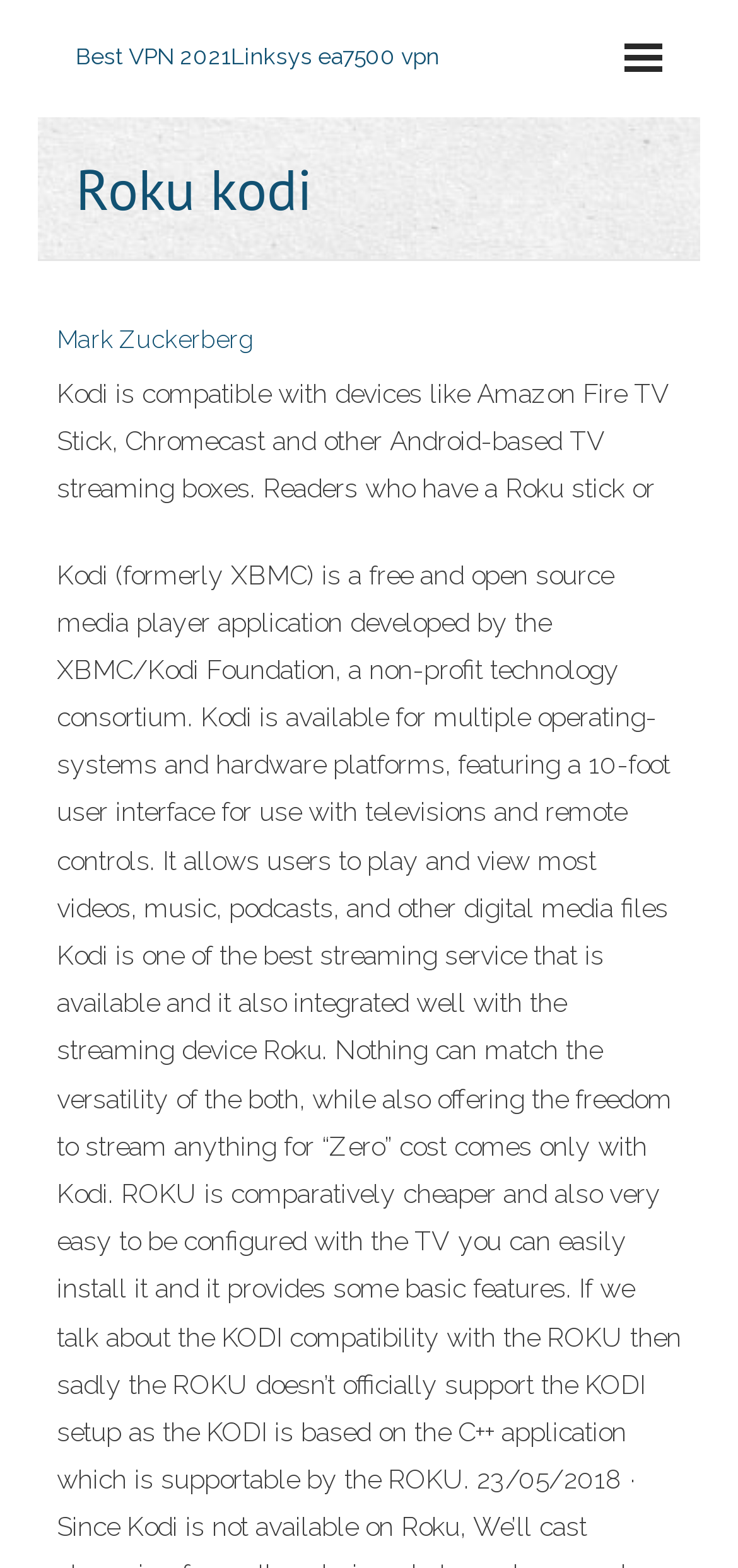Please provide a one-word or short phrase answer to the question:
Who is mentioned in the link 'Mark Zuckerberg'?

Mark Zuckerberg